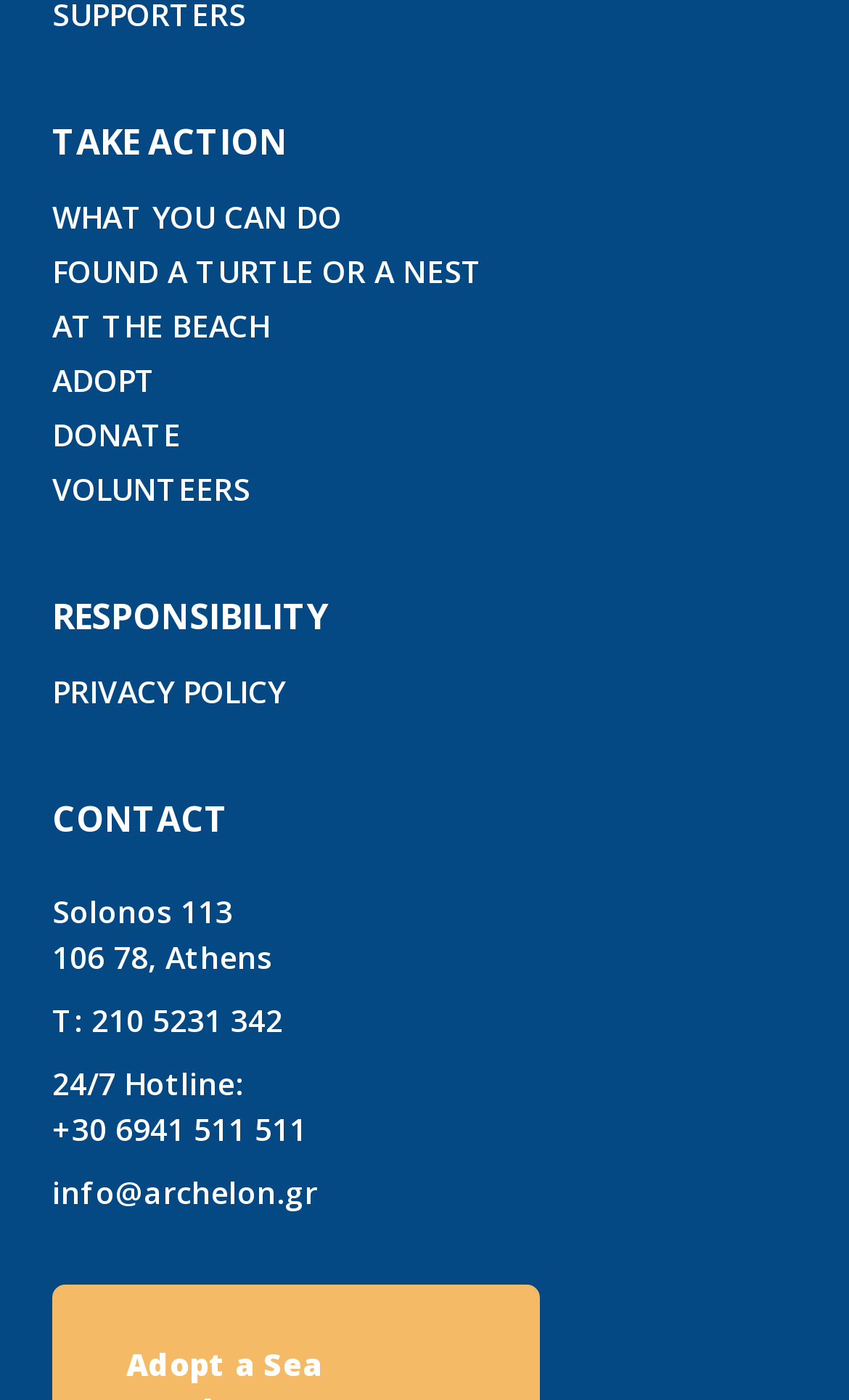Please determine the bounding box coordinates of the element's region to click for the following instruction: "Contact through '24/7 Hotline: +30 6941 511 511'".

[0.062, 0.745, 0.938, 0.823]